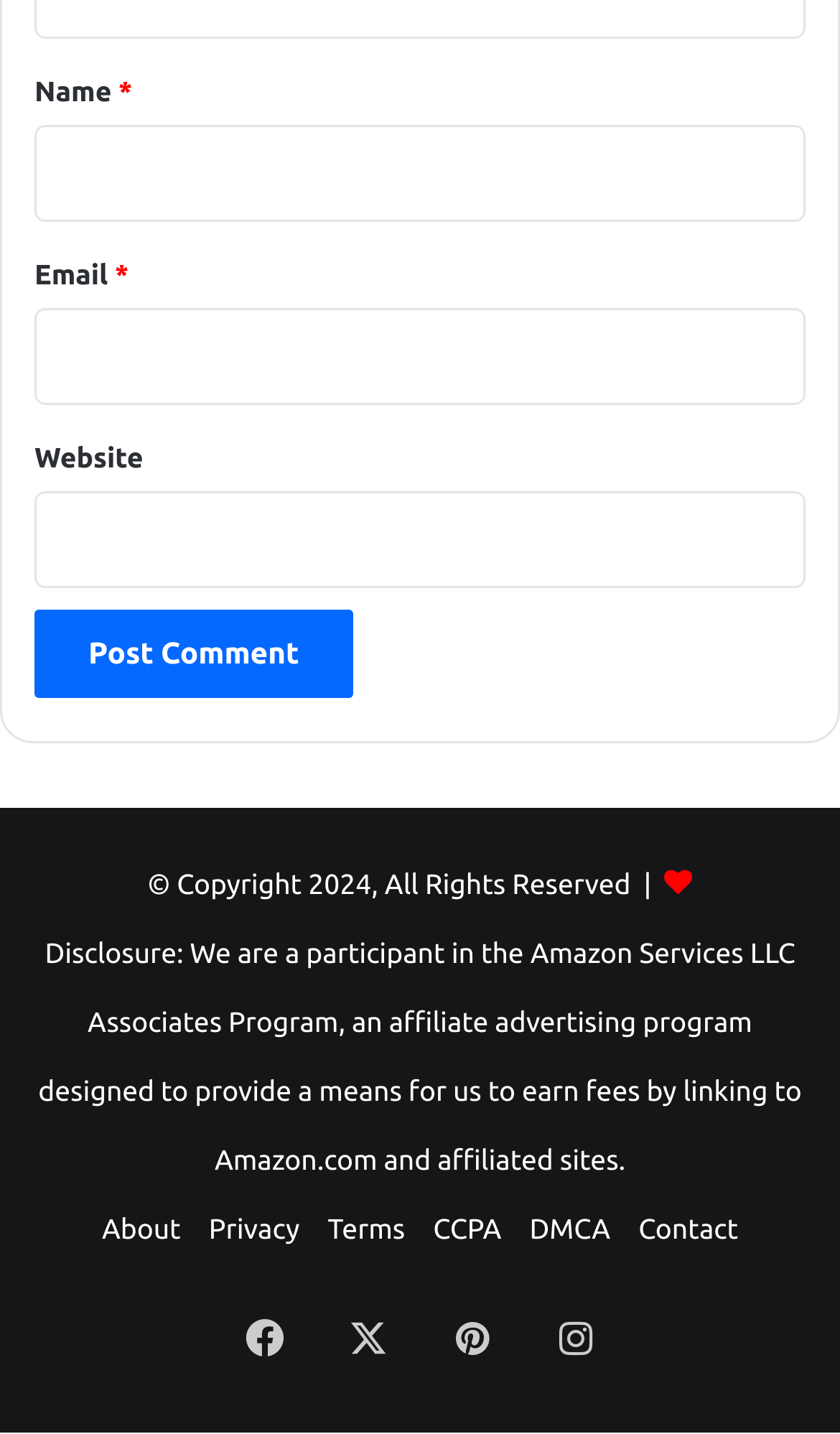Provide a brief response using a word or short phrase to this question:
How many social media links are there?

4